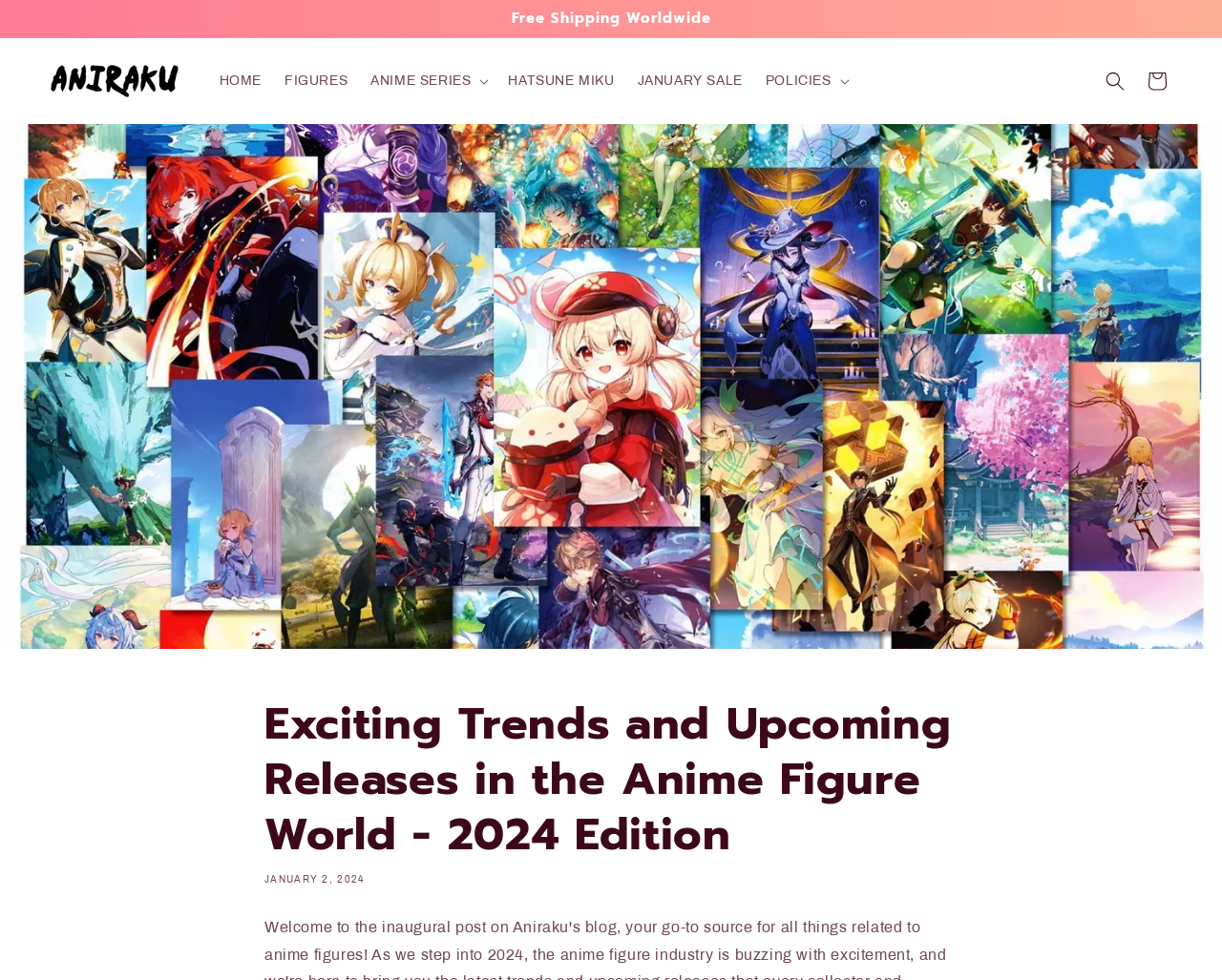Based on the image, please elaborate on the answer to the following question:
What is the name of the website?

I determined the name of the website by looking at the link 'aniraku' with the bounding box coordinates [0.033, 0.058, 0.154, 0.107] and the corresponding image 'aniraku' with the bounding box coordinates [0.039, 0.066, 0.148, 0.1]. This suggests that 'aniraku' is the name of the website.